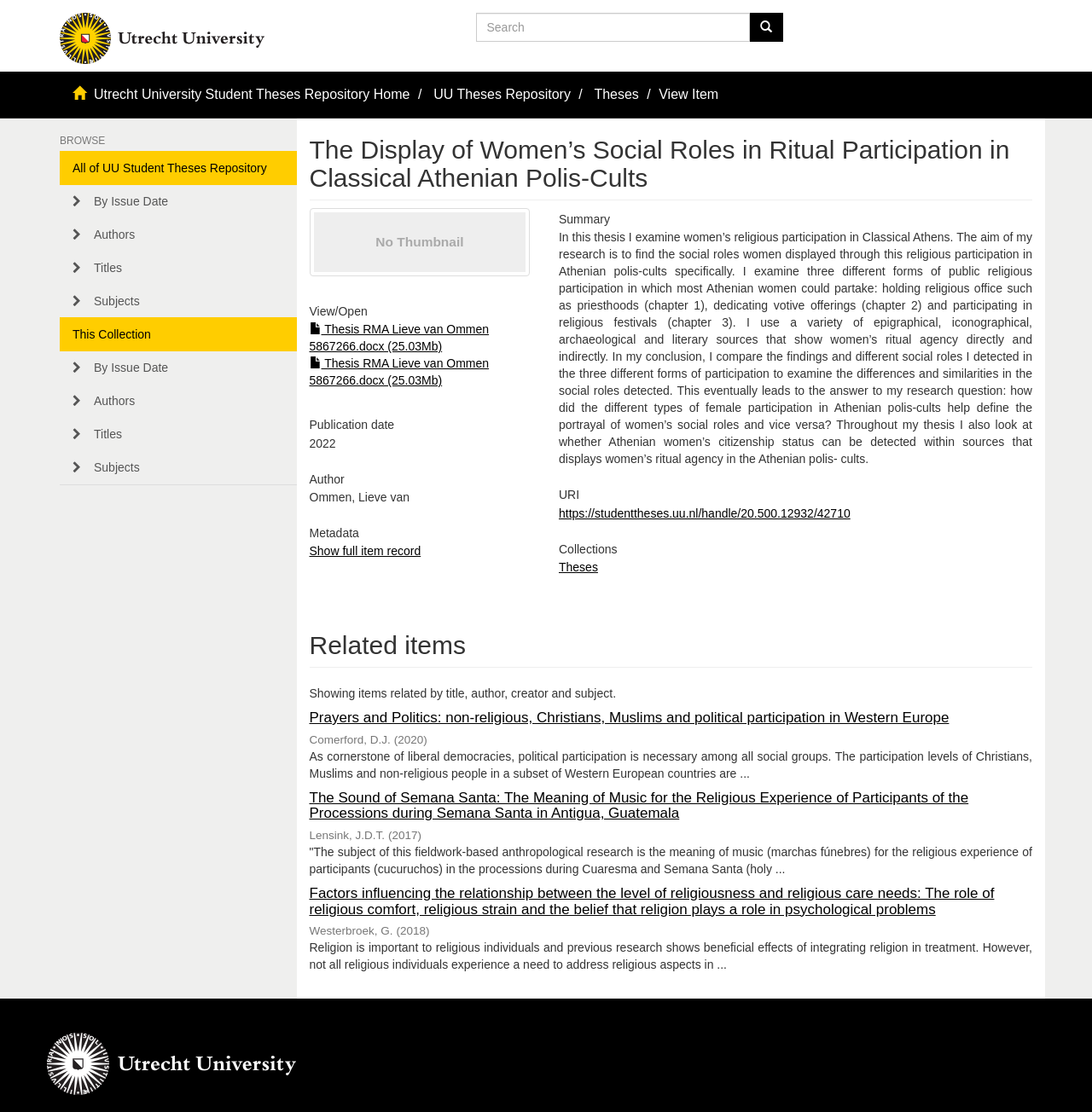Calculate the bounding box coordinates for the UI element based on the following description: "Chemical soak tanks". Ensure the coordinates are four float numbers between 0 and 1, i.e., [left, top, right, bottom].

None